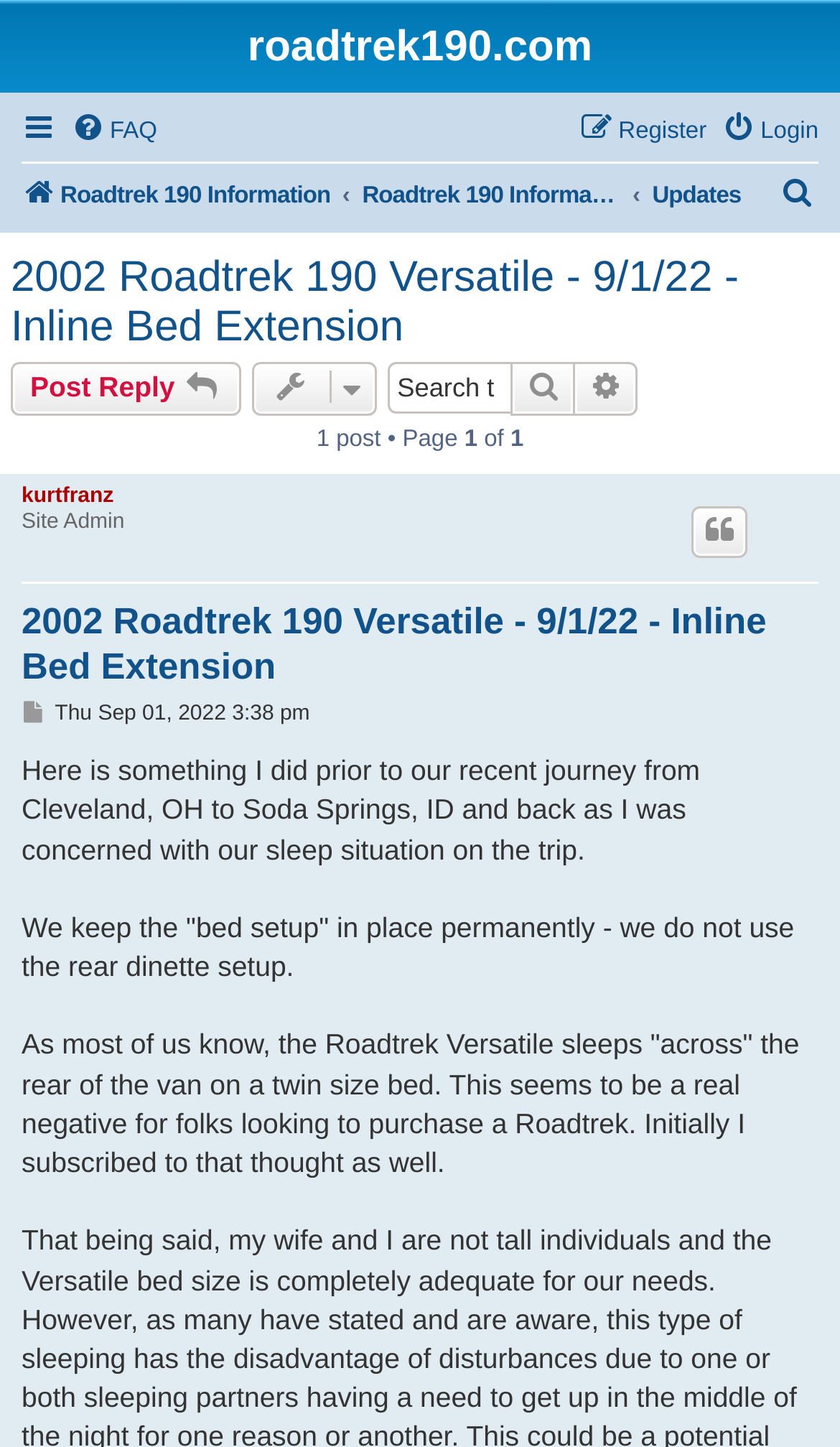Reply to the question below using a single word or brief phrase:
What is the author's concern about the trip?

Sleep situation